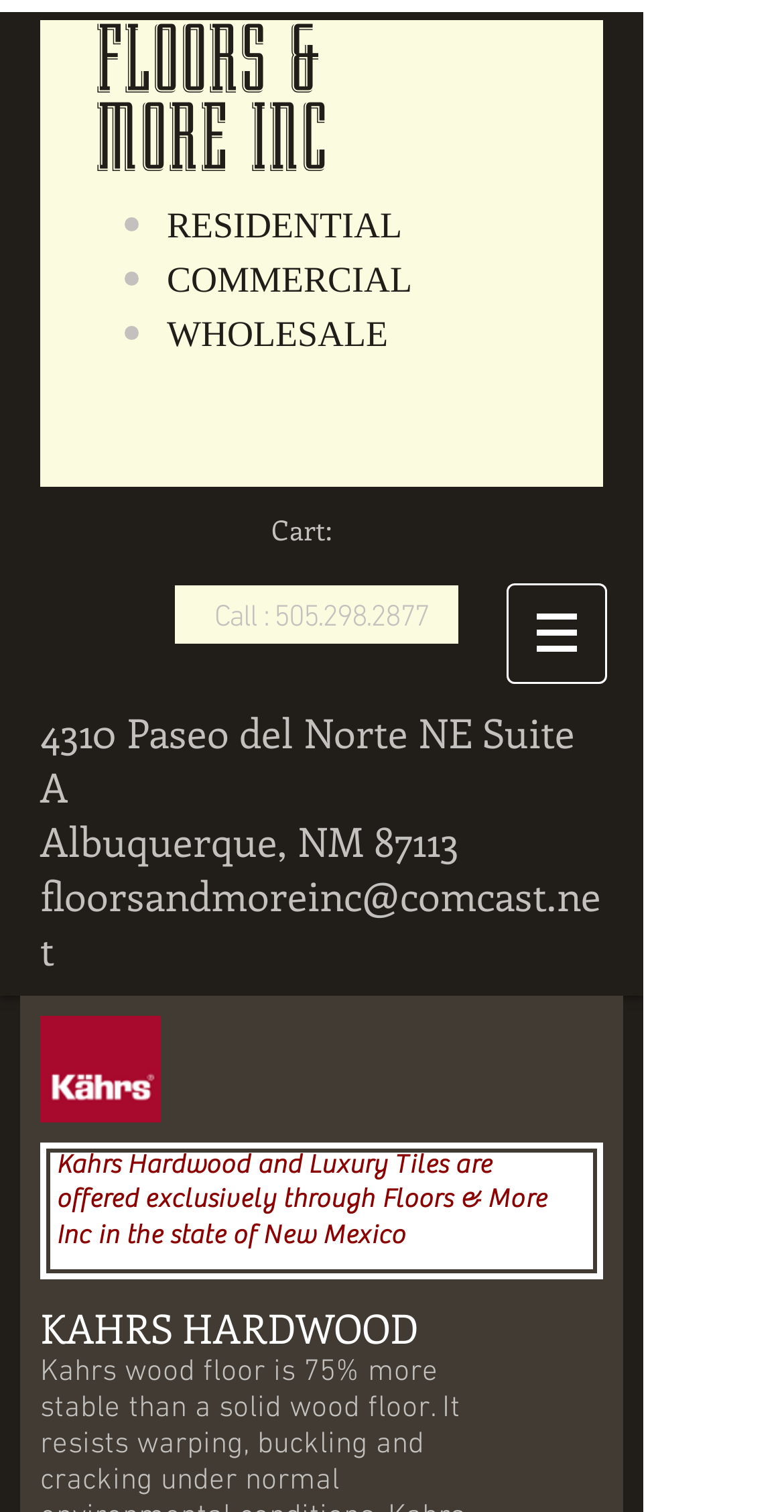Give a one-word or phrase response to the following question: What is the company name?

Floors & More Inc